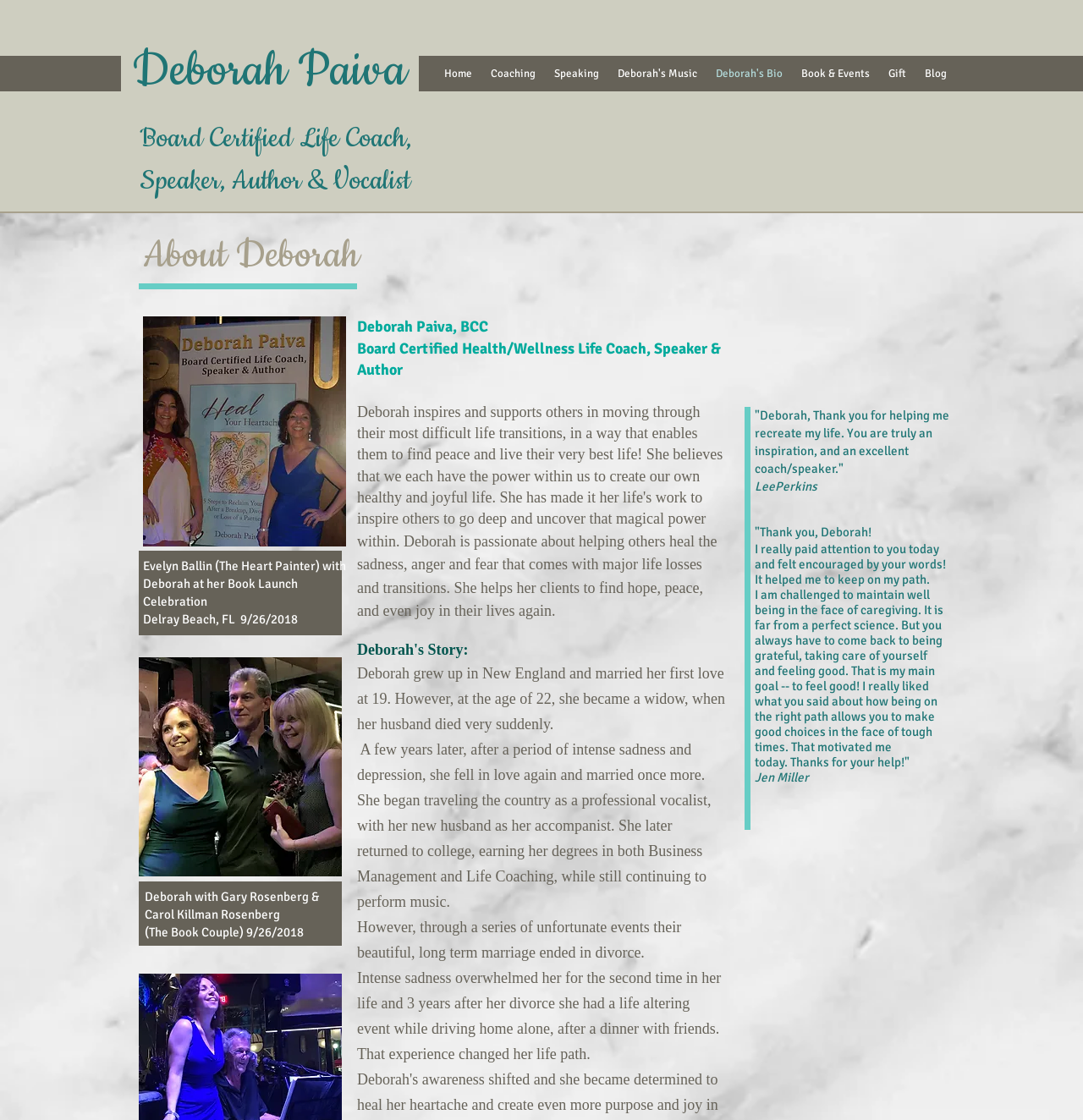Extract the bounding box coordinates of the UI element described: "Home". Provide the coordinates in the format [left, top, right, bottom] with values ranging from 0 to 1.

[0.402, 0.05, 0.445, 0.082]